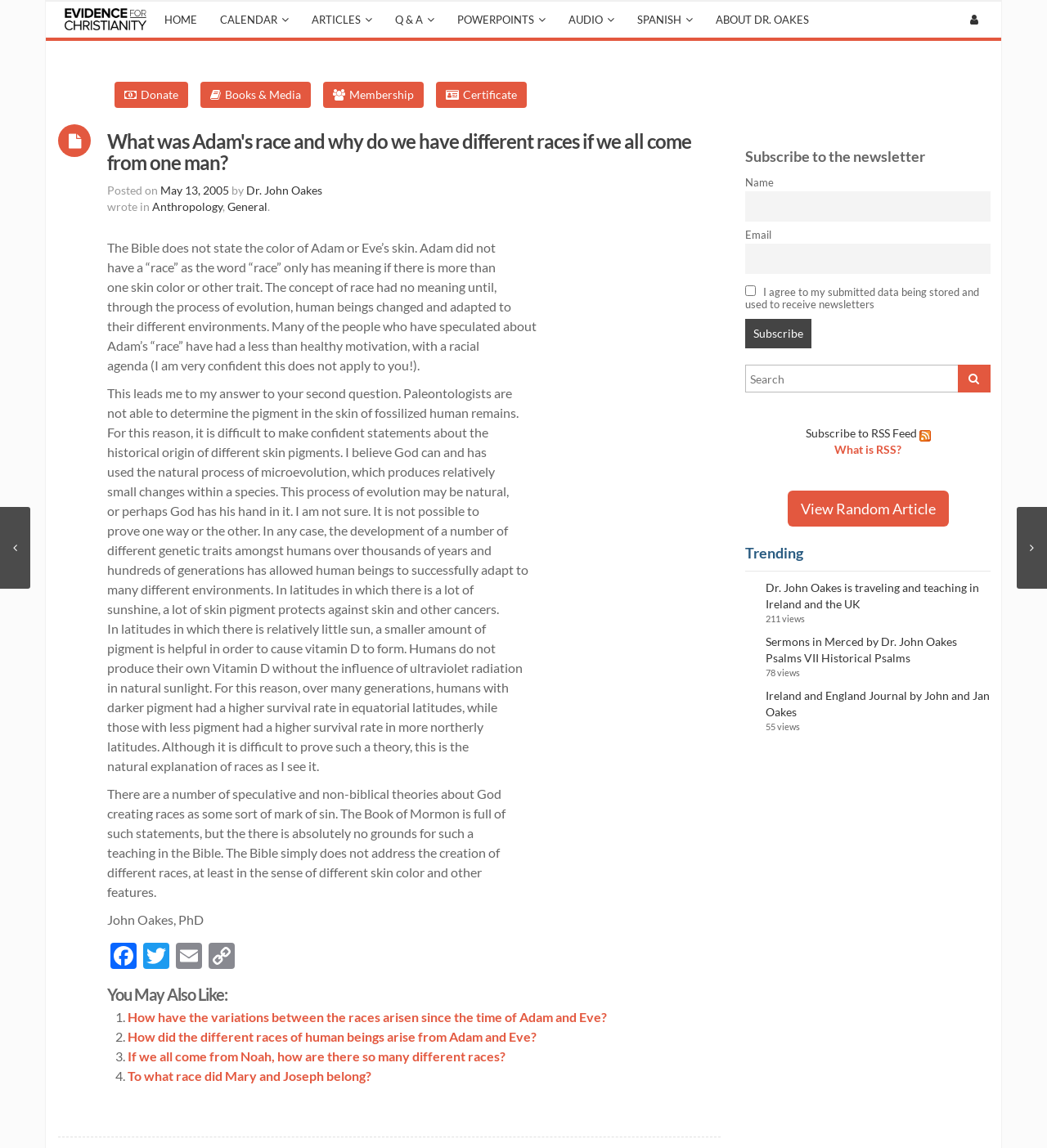Can you give a comprehensive explanation to the question given the content of the image?
Who wrote the article?

The author of the article is Dr. John Oakes, as indicated by the text 'John Oakes, PhD' at the bottom of the article.